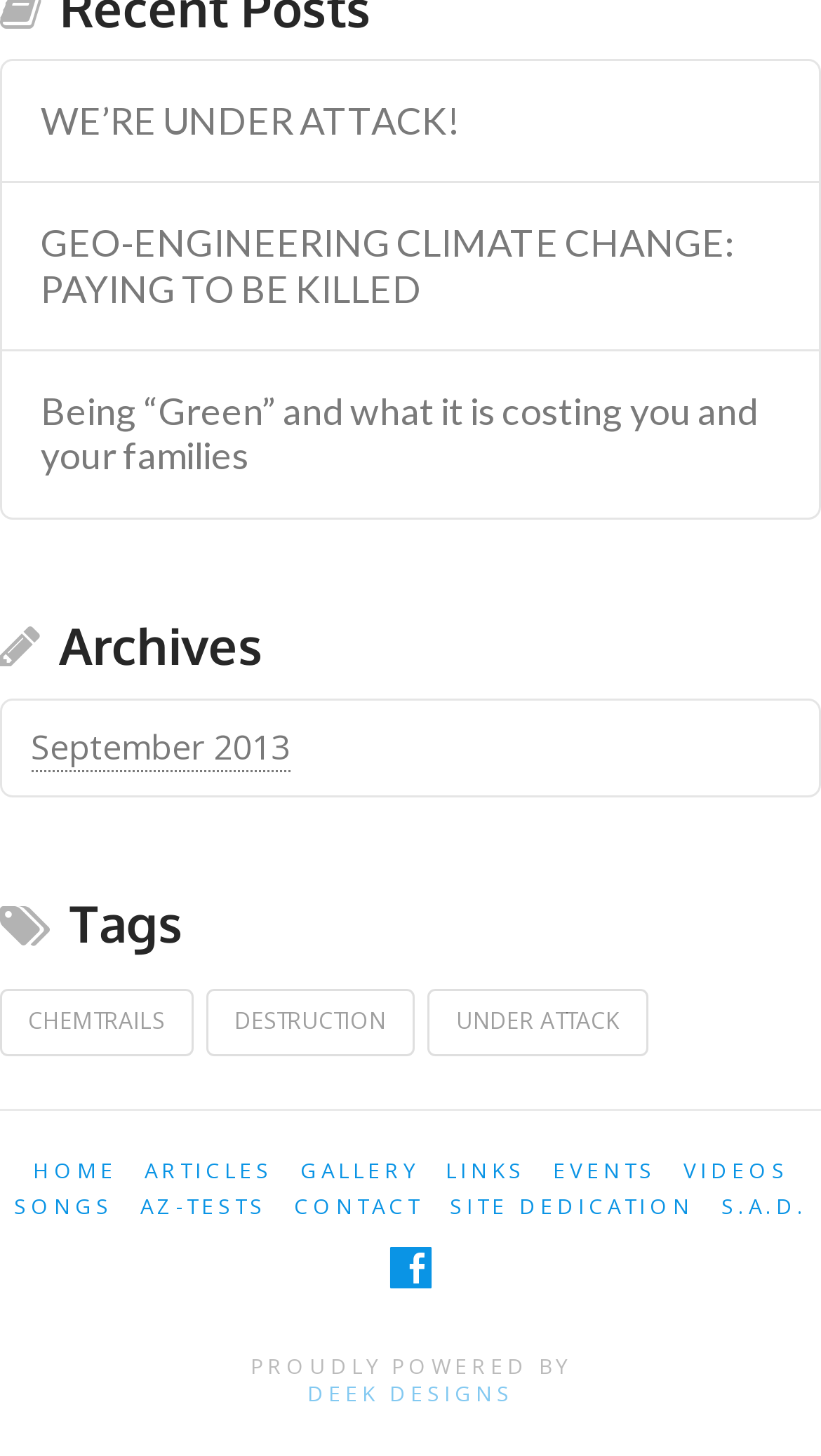Determine the bounding box coordinates of the region that needs to be clicked to achieve the task: "visit the 'CONTACT' page".

[0.358, 0.817, 0.514, 0.841]